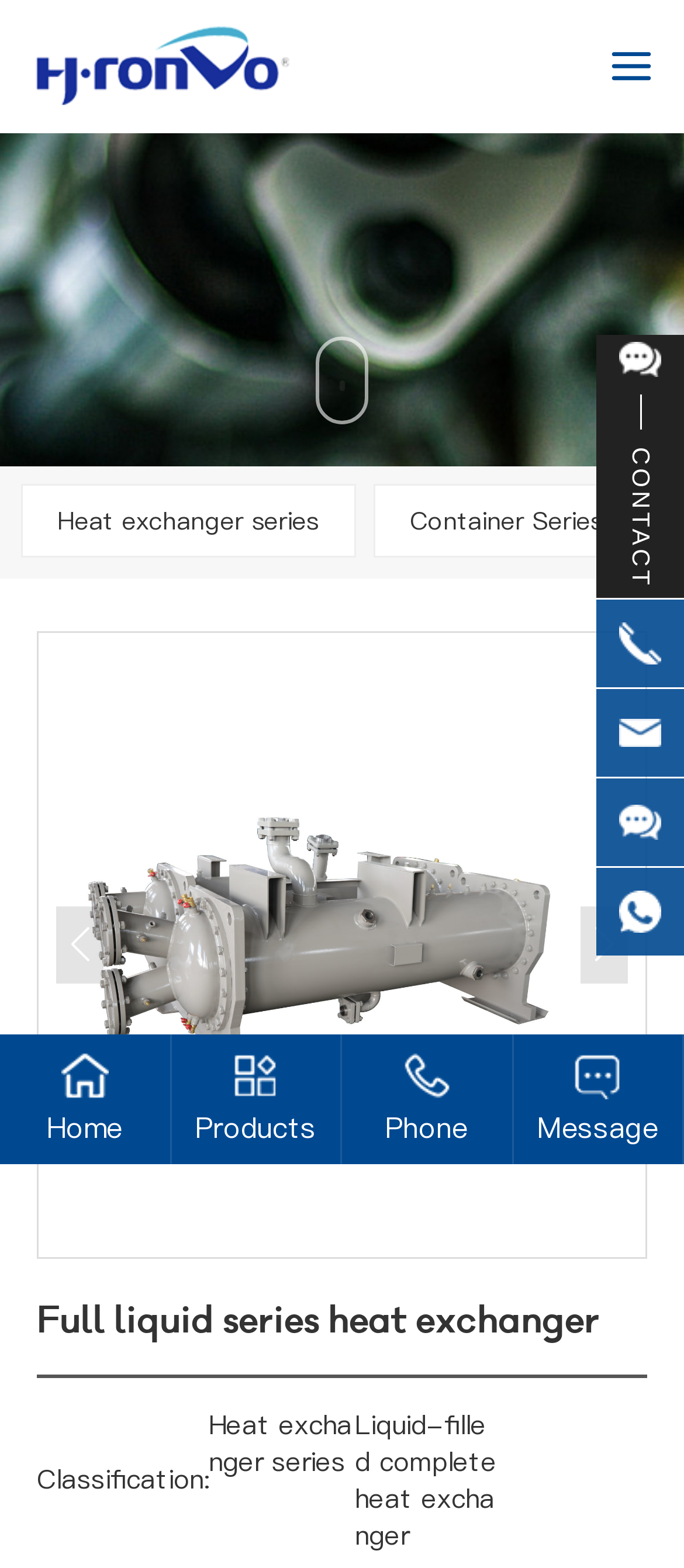What is the company name?
Provide an in-depth and detailed answer to the question.

The company name is obtained from the link element with the text 'Nanjing Lengde Energy Saving Technology Co., Ltd.' at the top of the webpage, which is also the root element.